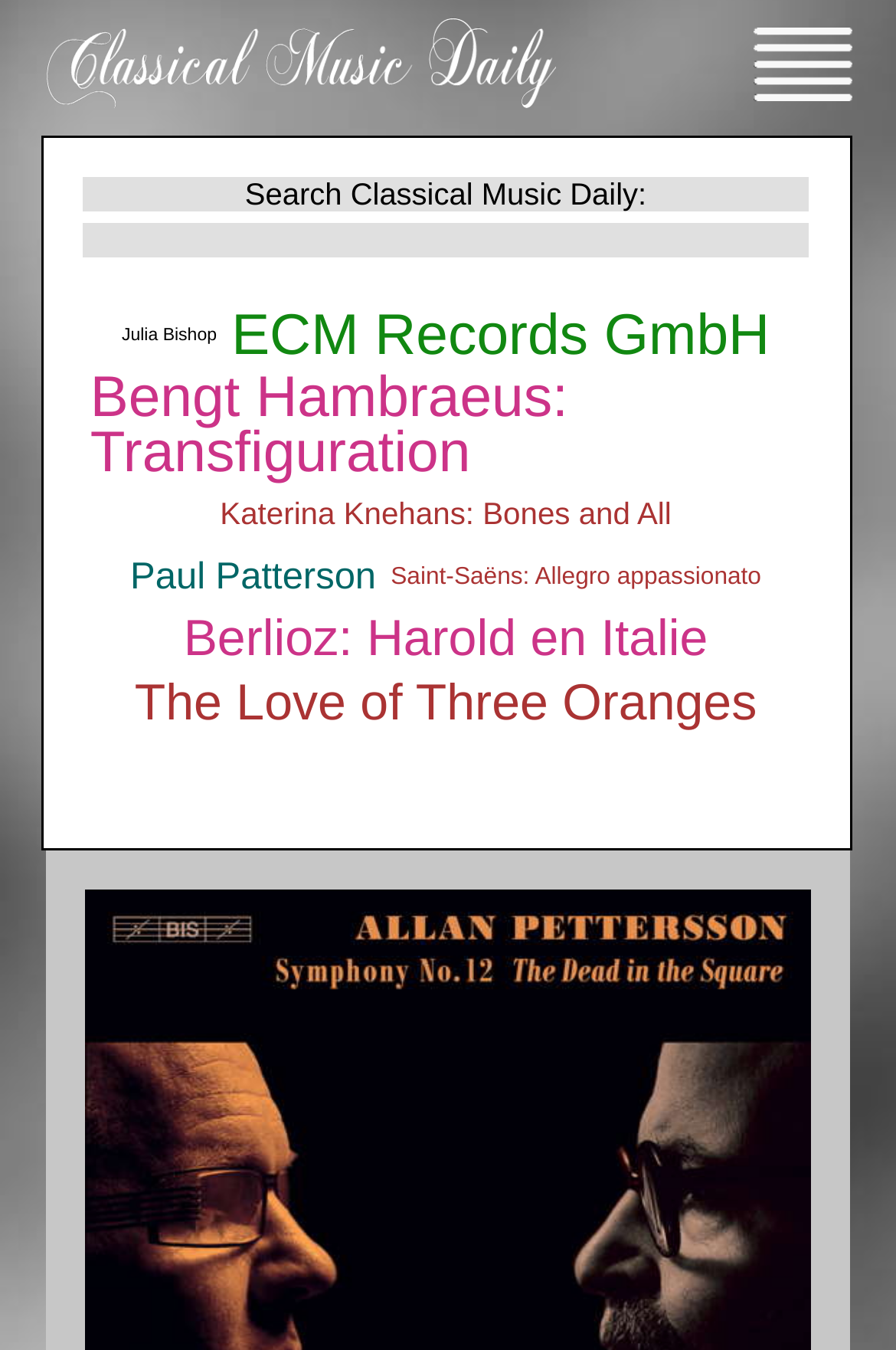Given the element description: "name="query"", predict the bounding box coordinates of this UI element. The coordinates must be four float numbers between 0 and 1, given as [left, top, right, bottom].

[0.092, 0.165, 0.902, 0.191]